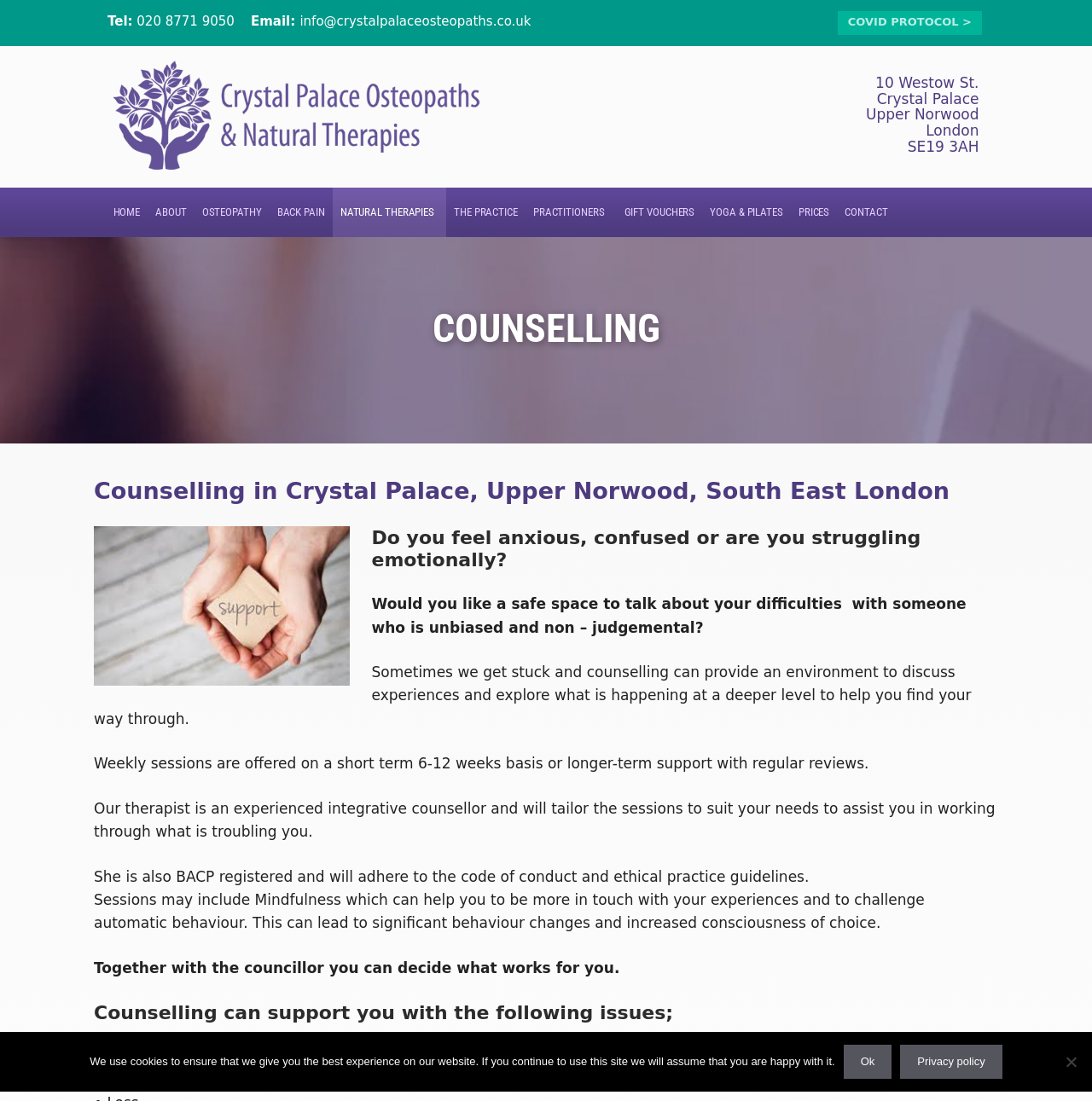Determine the bounding box coordinates for the HTML element described here: "Osteopathy".

[0.178, 0.17, 0.247, 0.215]